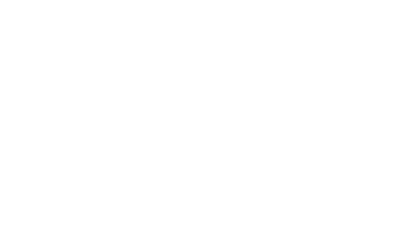What is the purpose of the visual design?
Provide an in-depth and detailed explanation in response to the question.

The visual design is likely aimed at informing and inspiring viewers about the benefits of adopting renewable energy sources and eco-conscious building techniques, which is the purpose of the visual design.